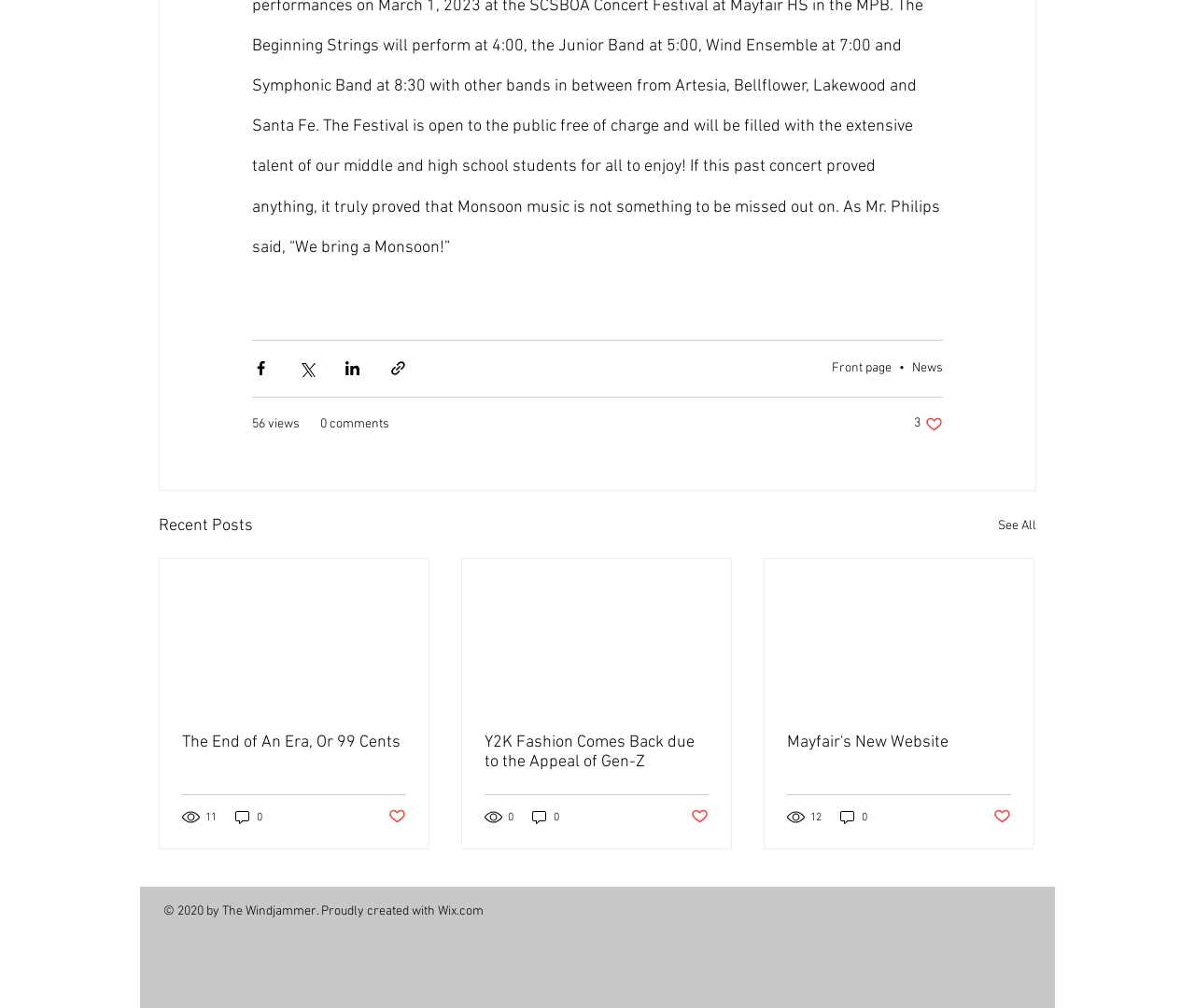Identify the bounding box coordinates of the element that should be clicked to fulfill this task: "Go to Front page". The coordinates should be provided as four float numbers between 0 and 1, i.e., [left, top, right, bottom].

[0.696, 0.358, 0.746, 0.374]